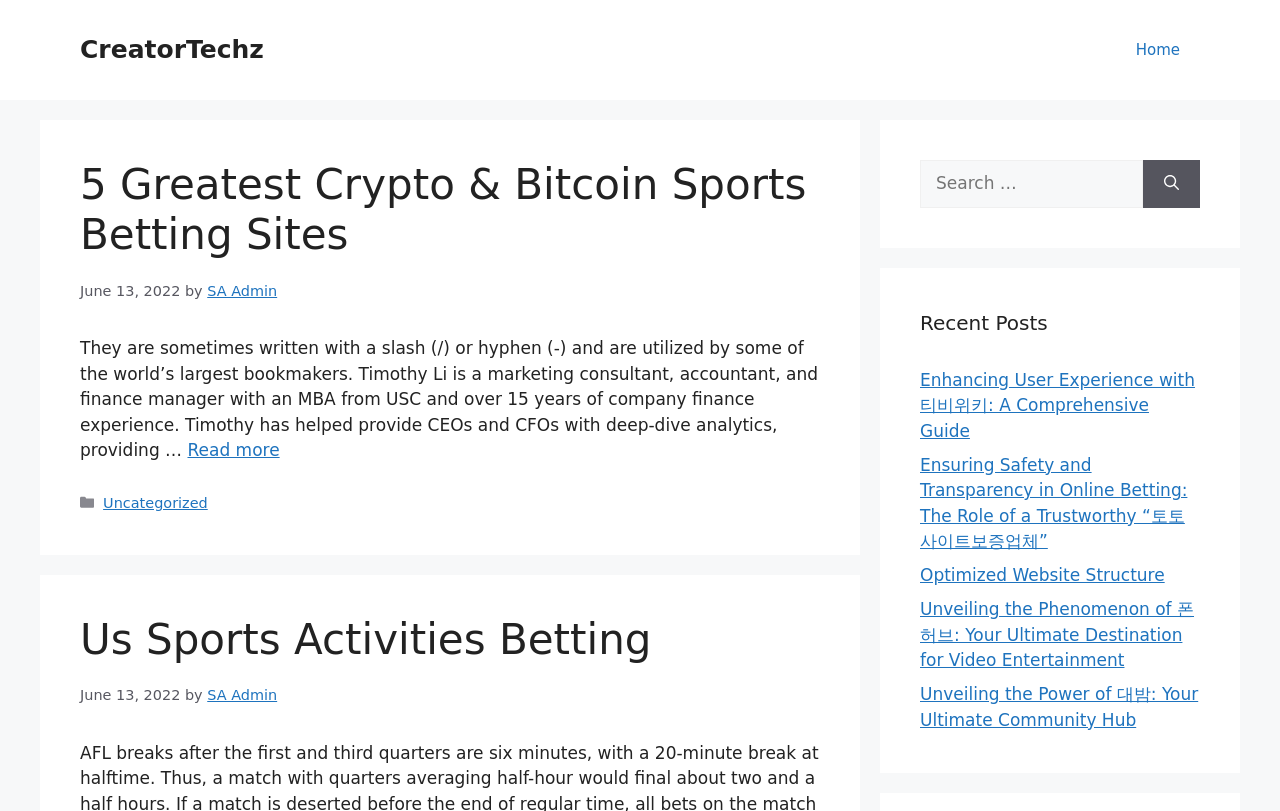Answer the question below with a single word or a brief phrase: 
What is the title of the website?

CreatorTechz